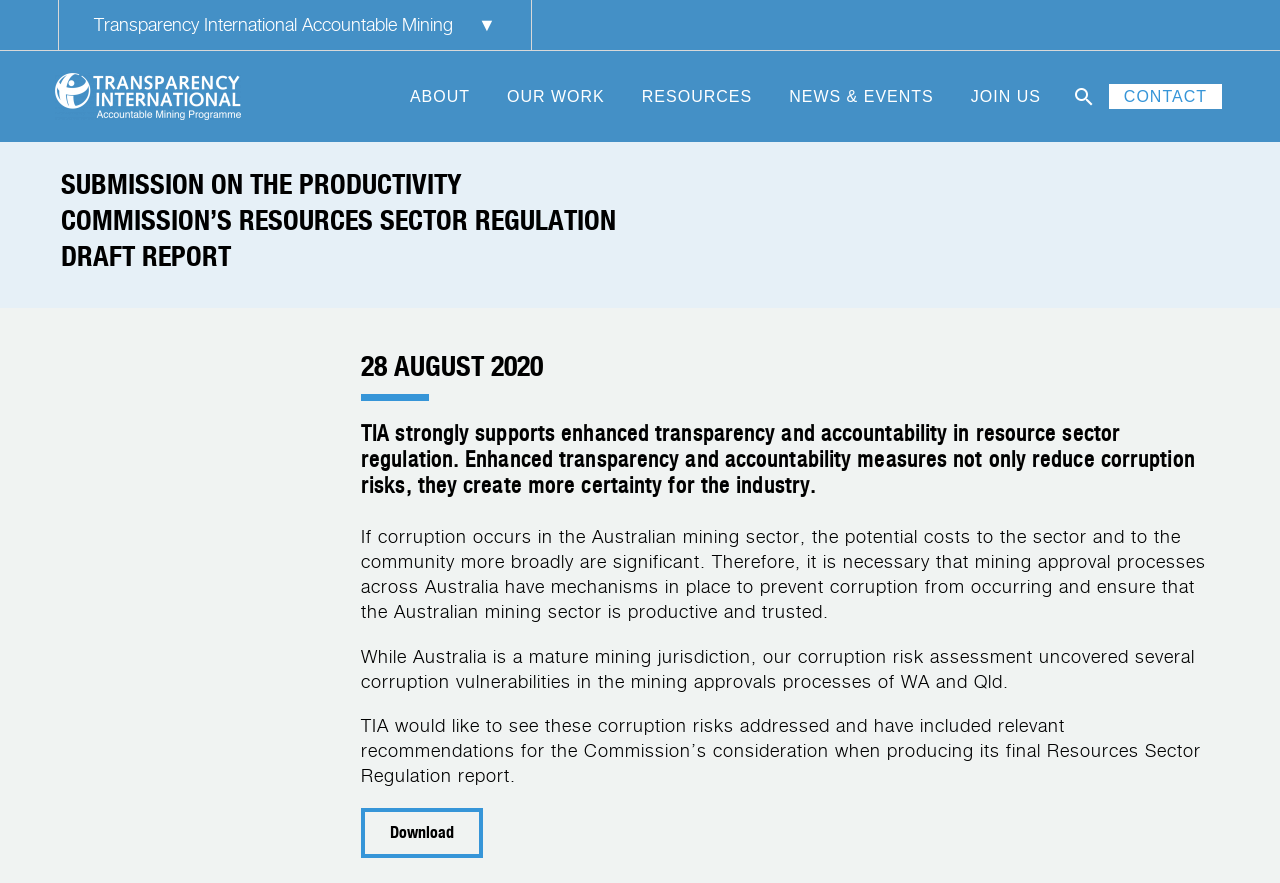Show the bounding box coordinates for the element that needs to be clicked to execute the following instruction: "Download the submission report". Provide the coordinates in the form of four float numbers between 0 and 1, i.e., [left, top, right, bottom].

[0.282, 0.915, 0.377, 0.972]